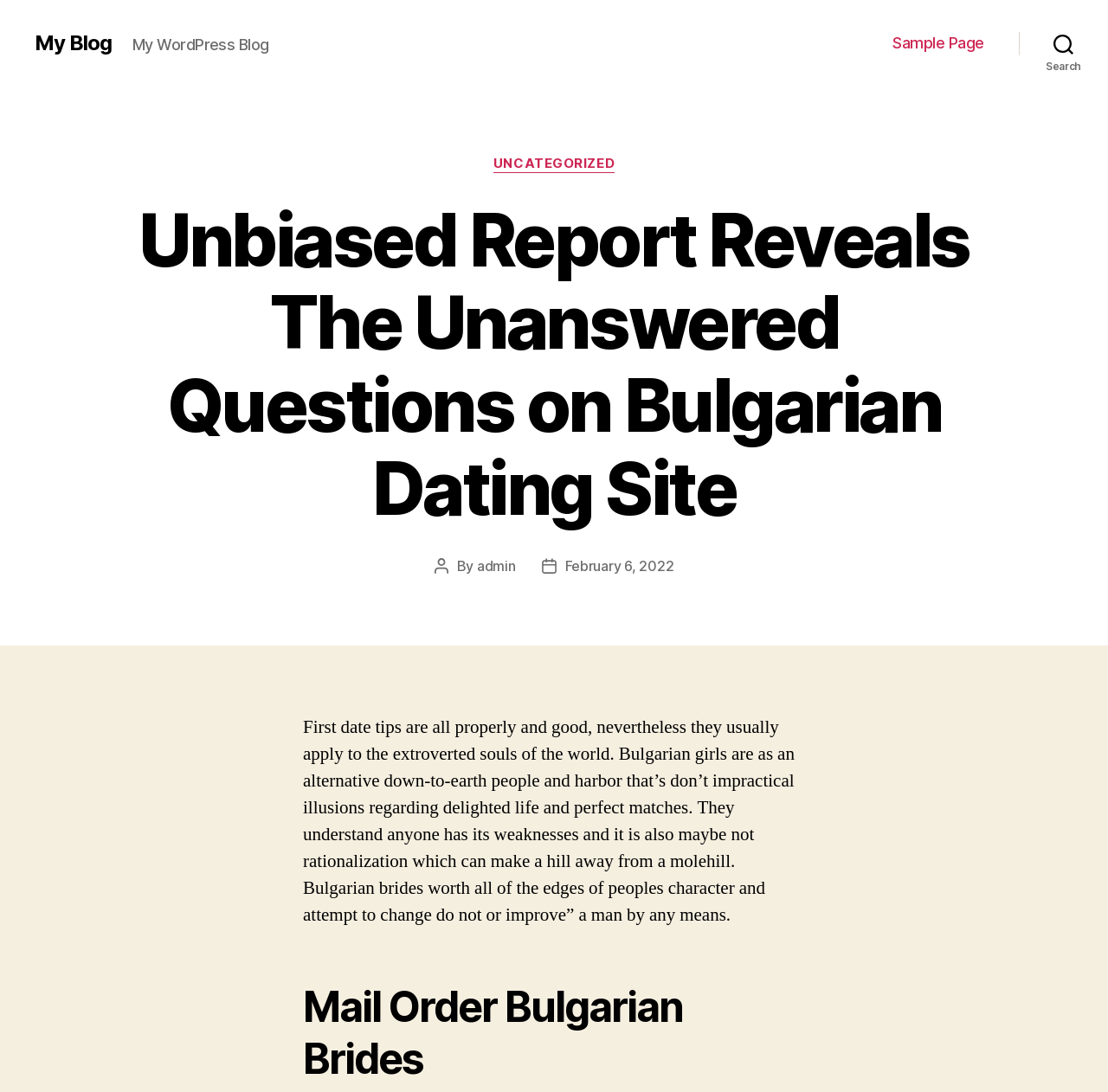Provide the bounding box coordinates of the UI element this sentence describes: "February 6, 2022".

[0.51, 0.511, 0.608, 0.526]